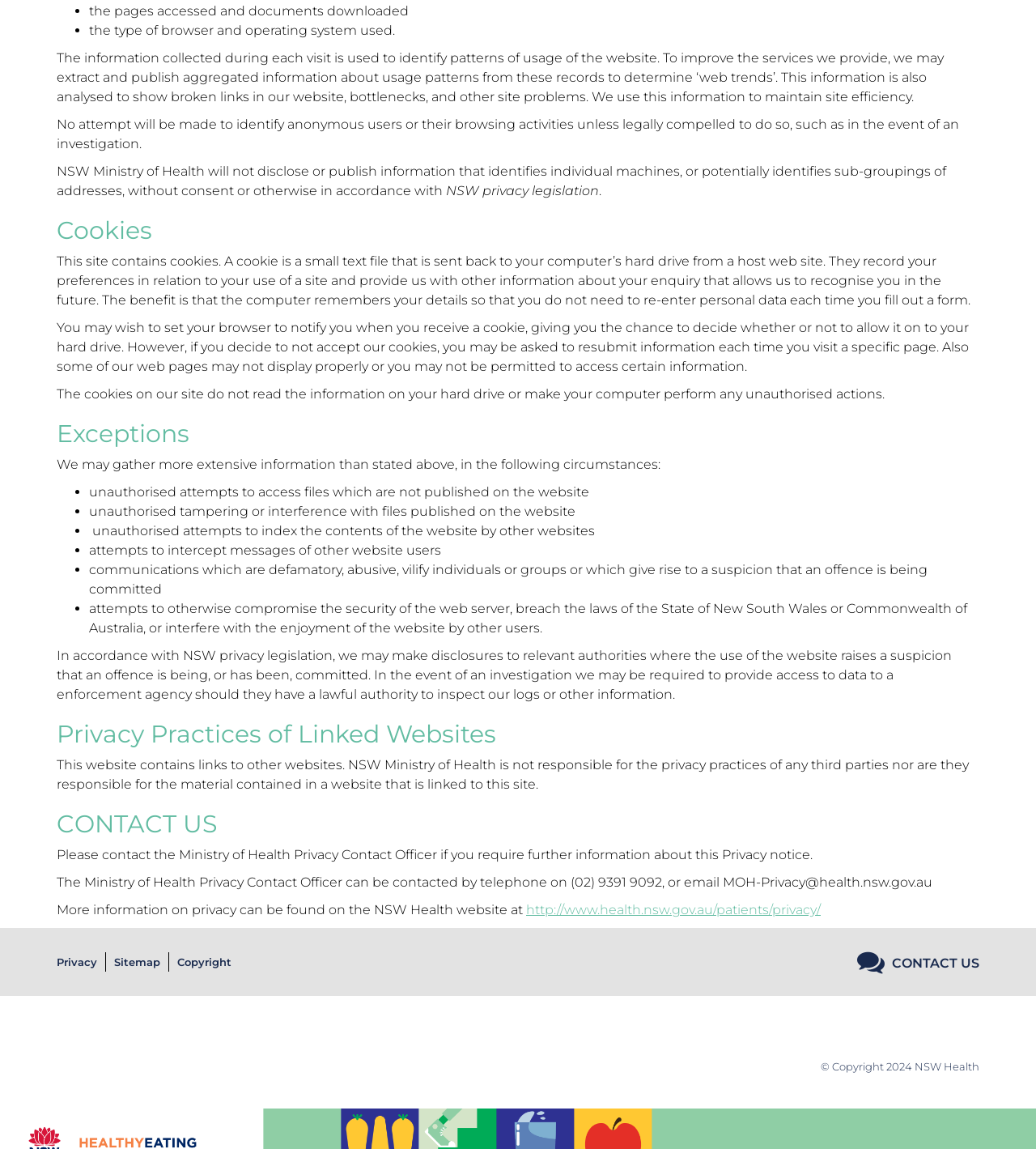Find the bounding box of the UI element described as: "Privacy". The bounding box coordinates should be given as four float values between 0 and 1, i.e., [left, top, right, bottom].

[0.055, 0.831, 0.094, 0.843]